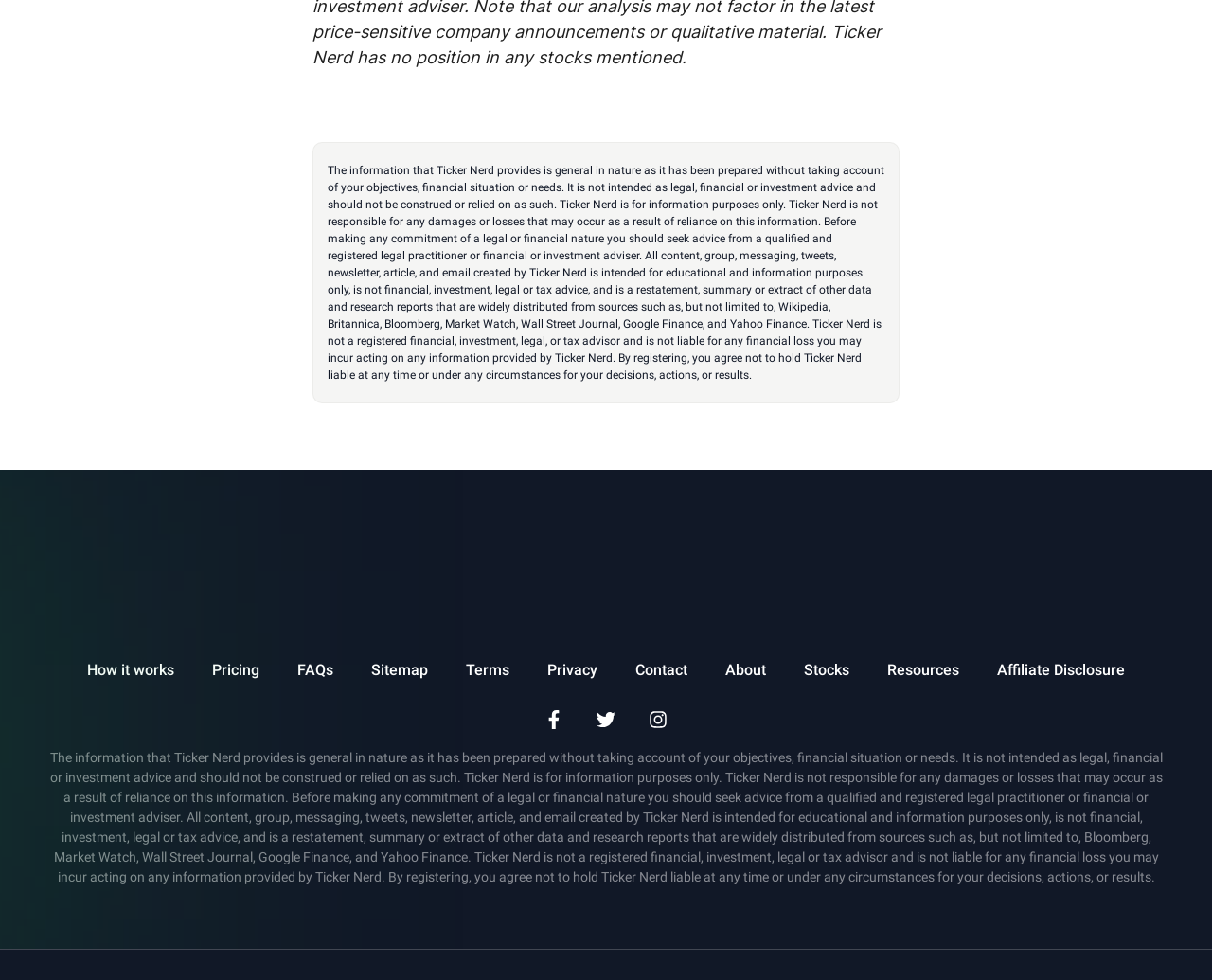Identify the bounding box coordinates of the element that should be clicked to fulfill this task: "Visit 'Stocks'". The coordinates should be provided as four float numbers between 0 and 1, i.e., [left, top, right, bottom].

[0.663, 0.672, 0.701, 0.695]